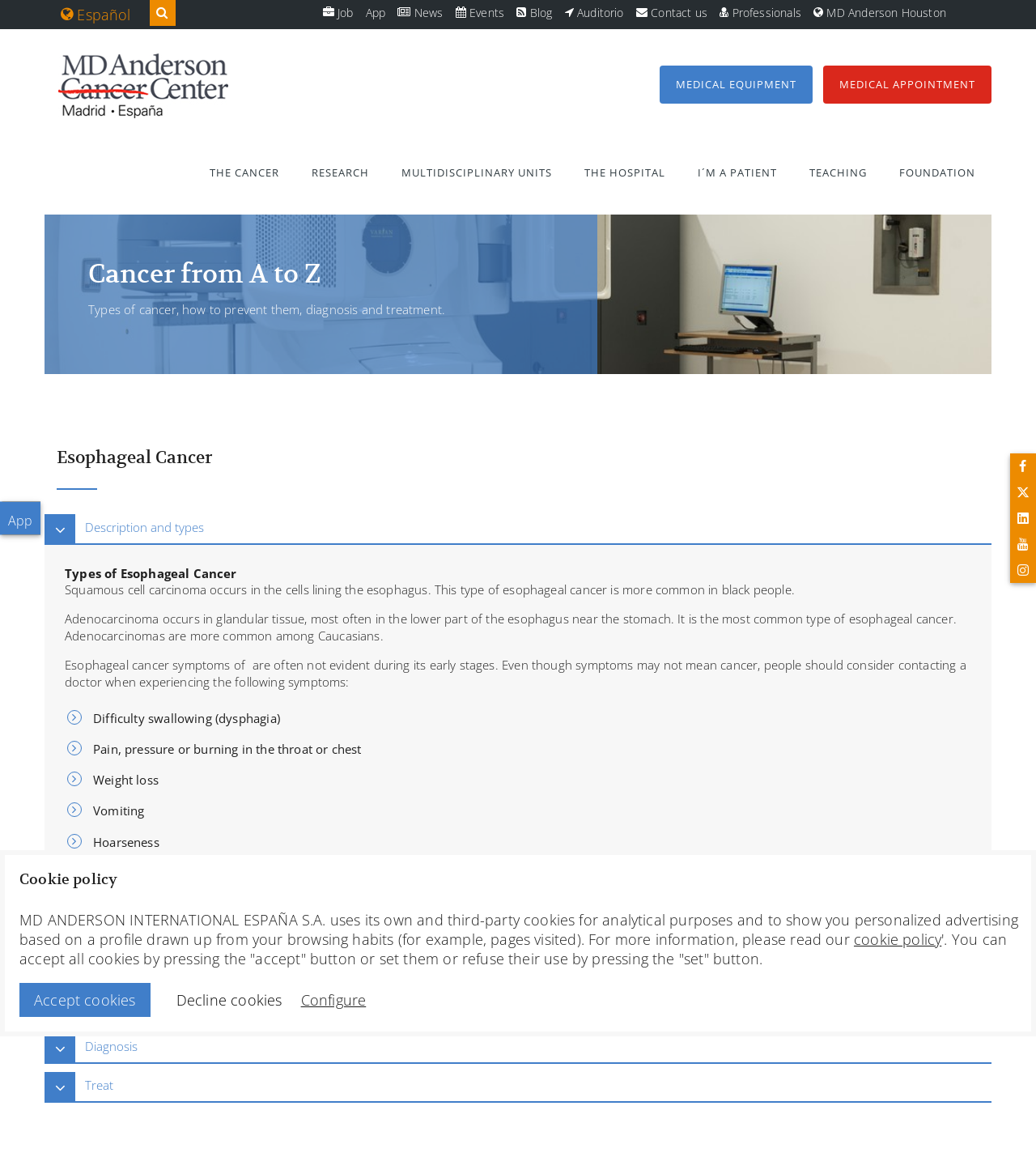Please locate and retrieve the main header text of the webpage.

Cancer from A to Z